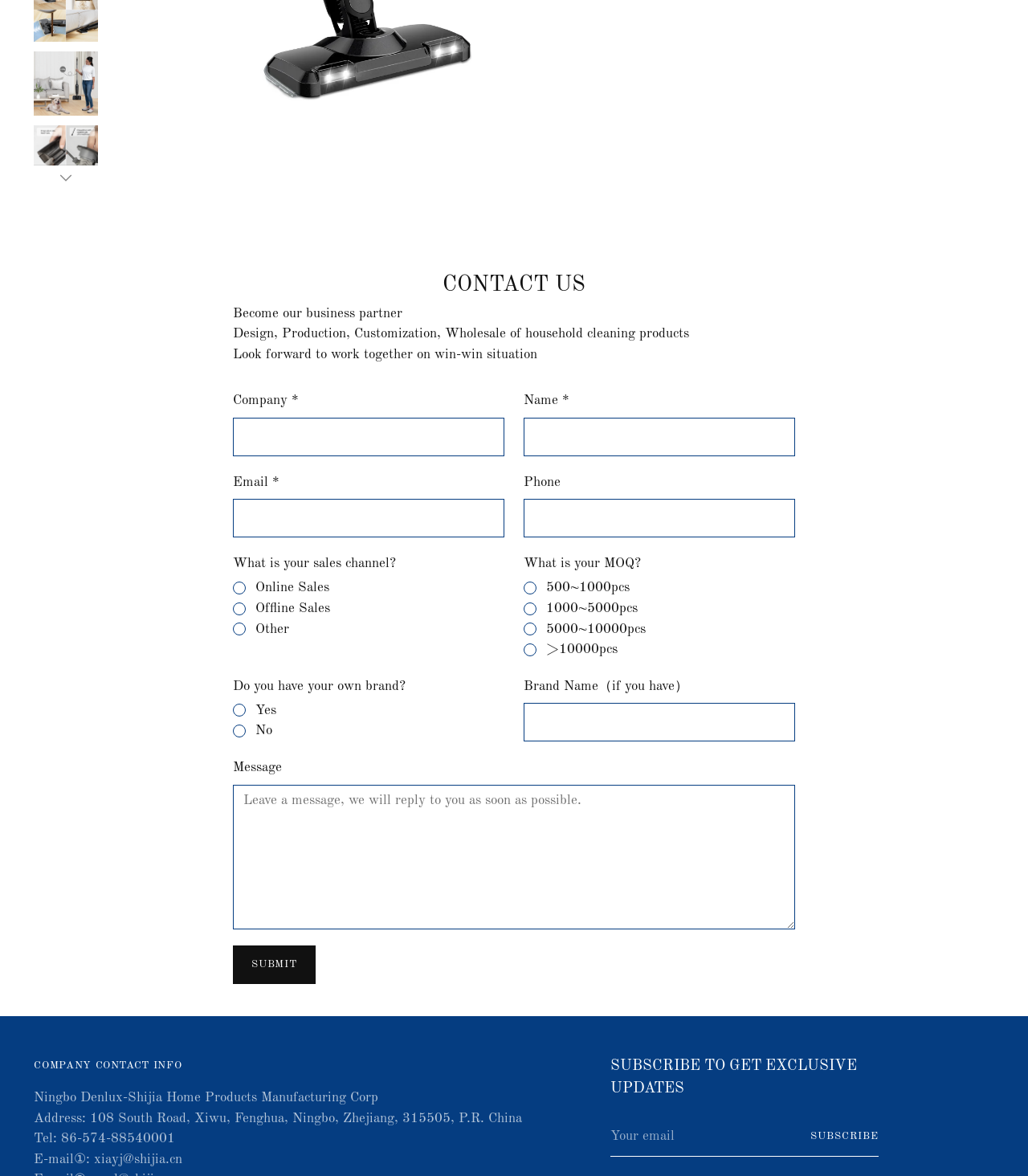What type of products does the company manufacture?
Please ensure your answer is as detailed and informative as possible.

The webpage mentions that the company designs, produces, and customizes household cleaning products, and it also provides wholesale services for these products.